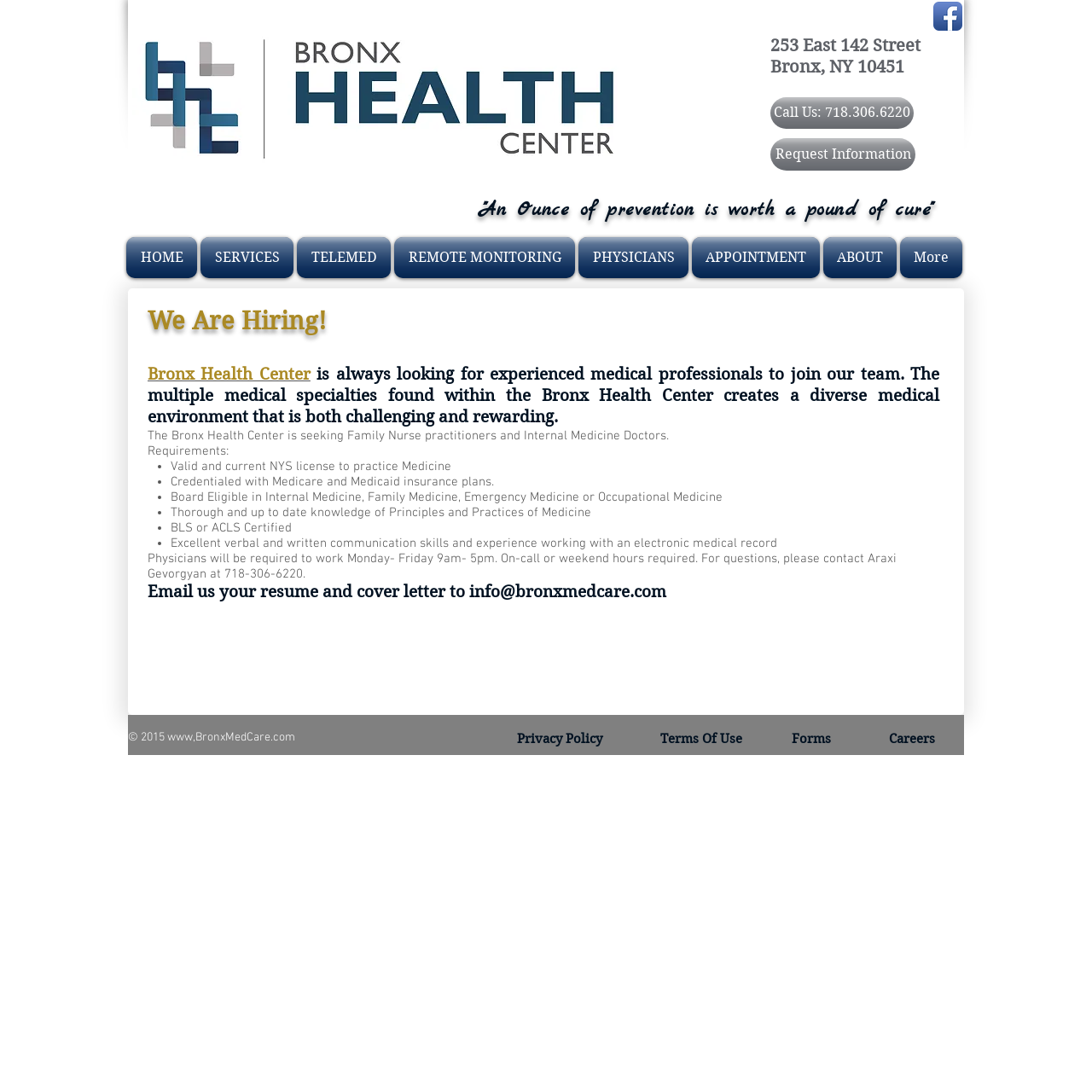Determine the bounding box coordinates for the clickable element required to fulfill the instruction: "Read about 'HISTORY OF THE BREED'". Provide the coordinates as four float numbers between 0 and 1, i.e., [left, top, right, bottom].

None